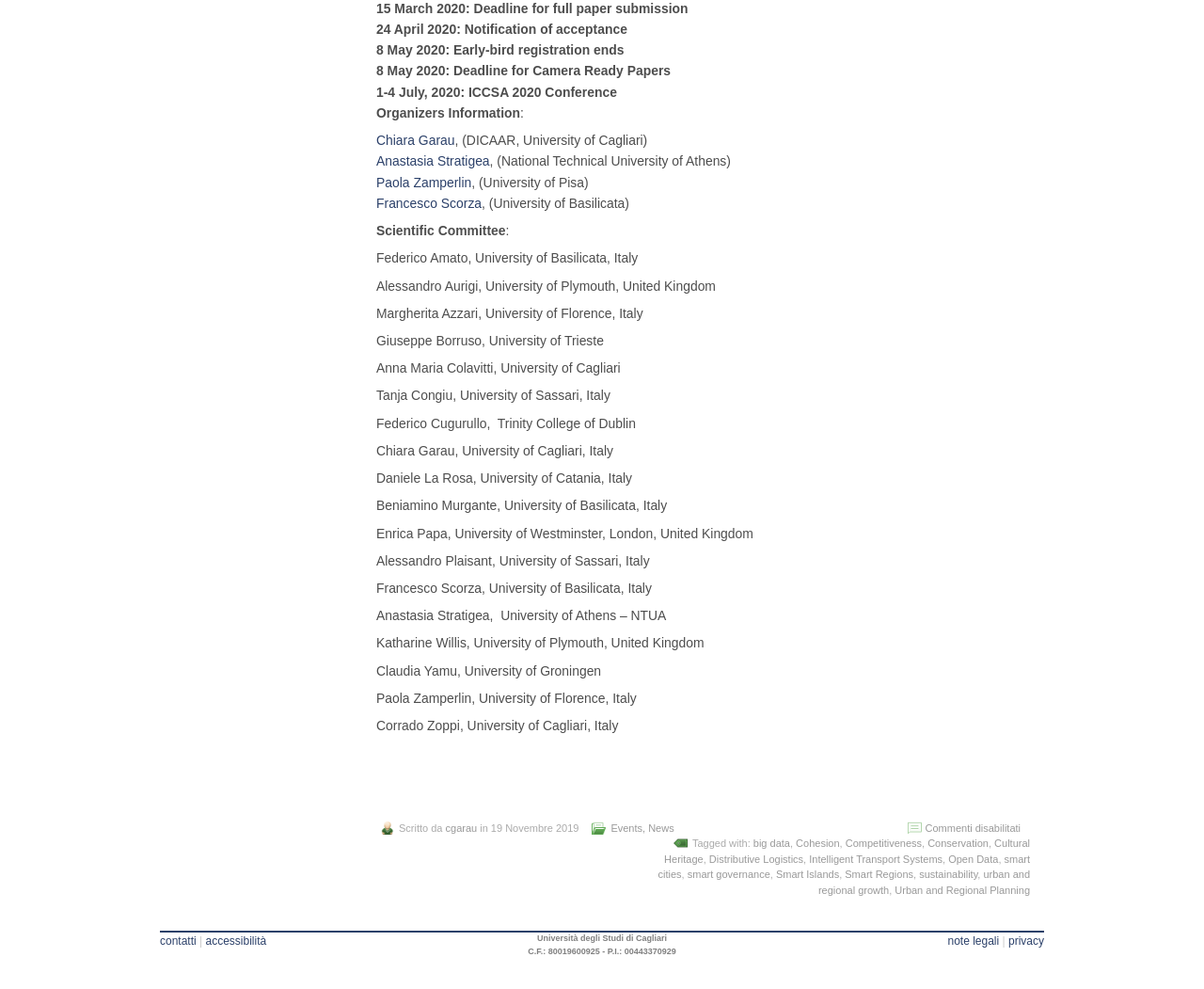Locate the bounding box of the UI element based on this description: "Urban and Regional Planning". Provide four float numbers between 0 and 1 as [left, top, right, bottom].

[0.743, 0.894, 0.855, 0.905]